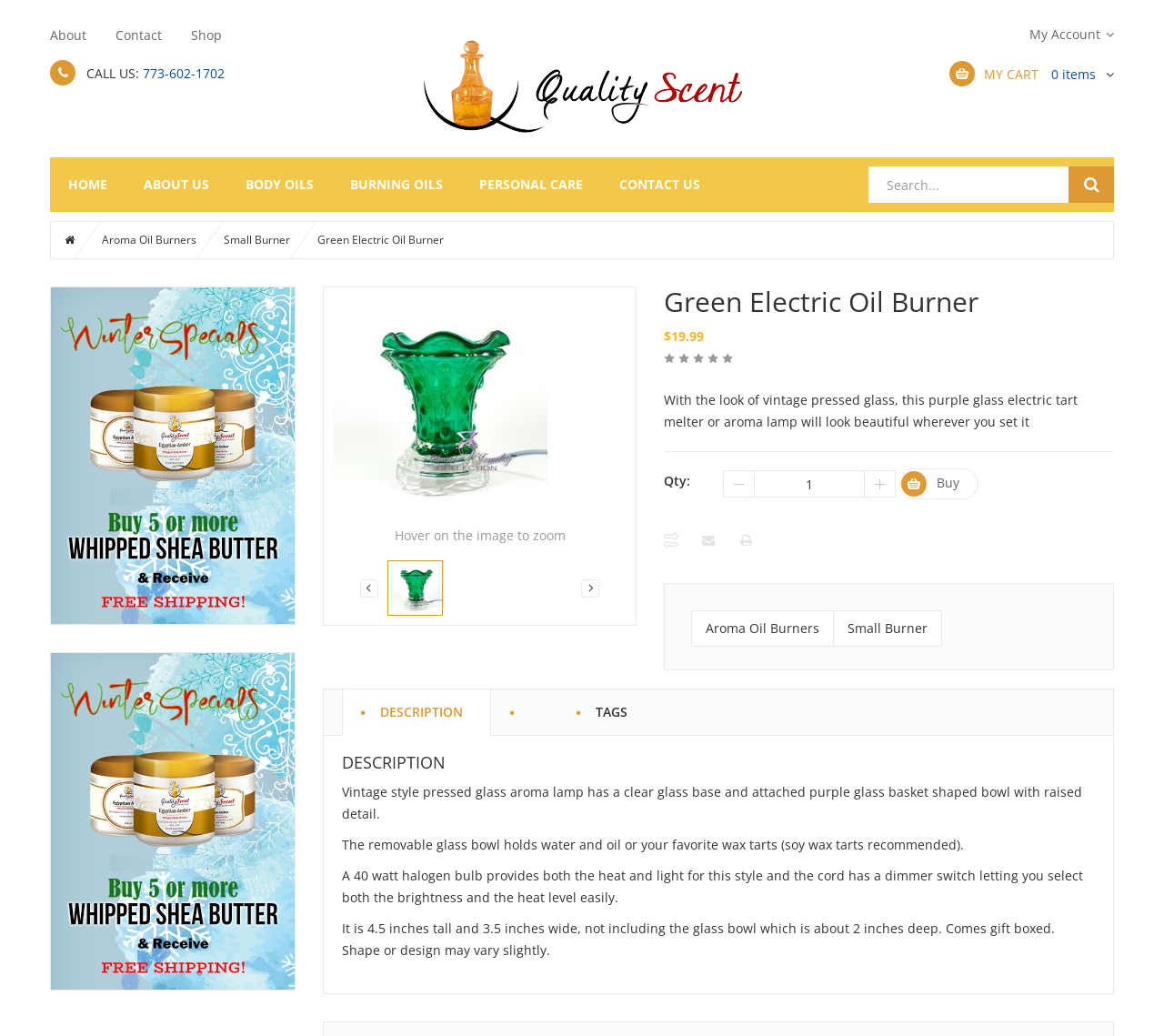Please locate the bounding box coordinates for the element that should be clicked to achieve the following instruction: "View the product description". Ensure the coordinates are given as four float numbers between 0 and 1, i.e., [left, top, right, bottom].

[0.294, 0.728, 0.941, 0.746]